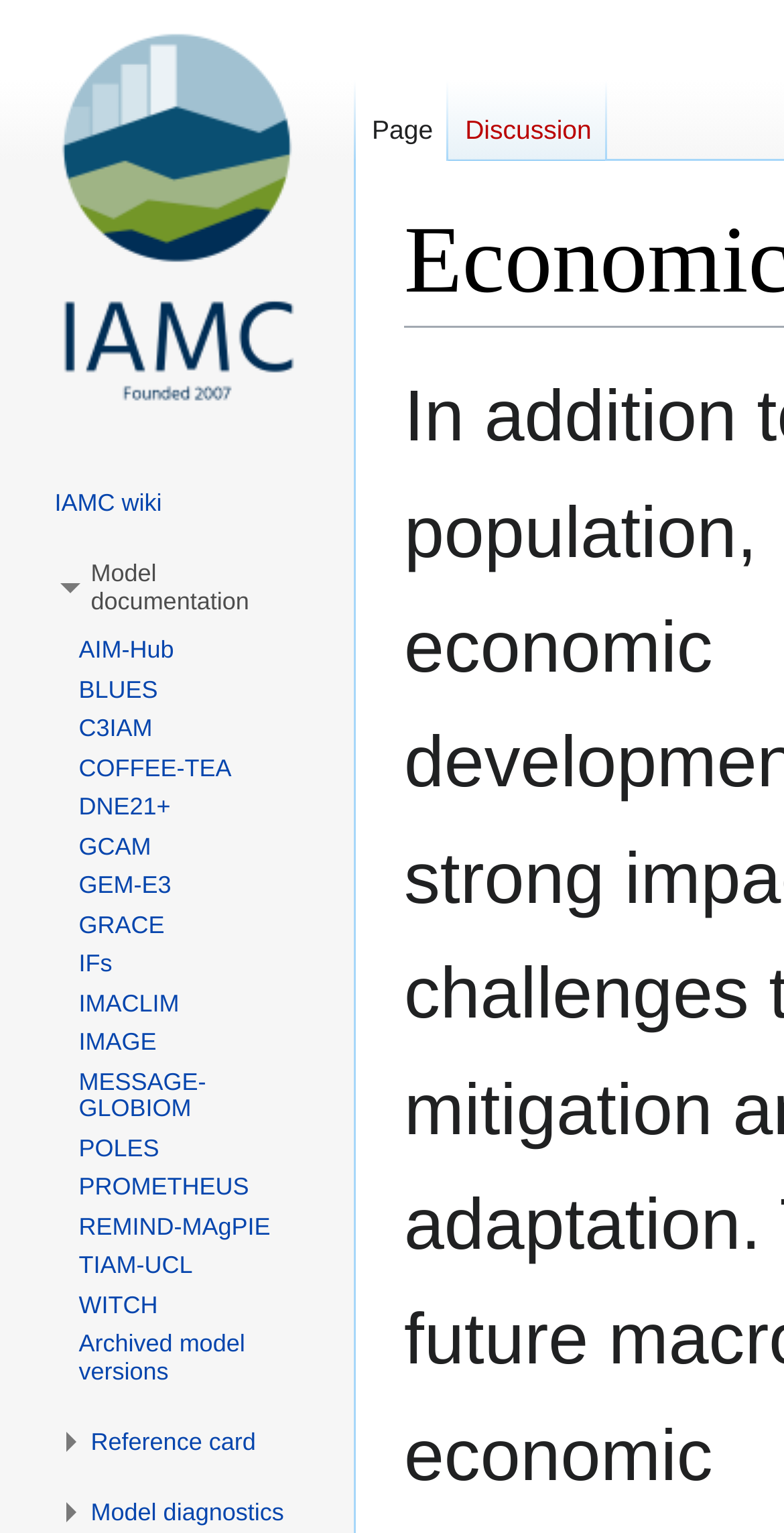Please locate and generate the primary heading on this webpage.

Economic activity - C3IAM